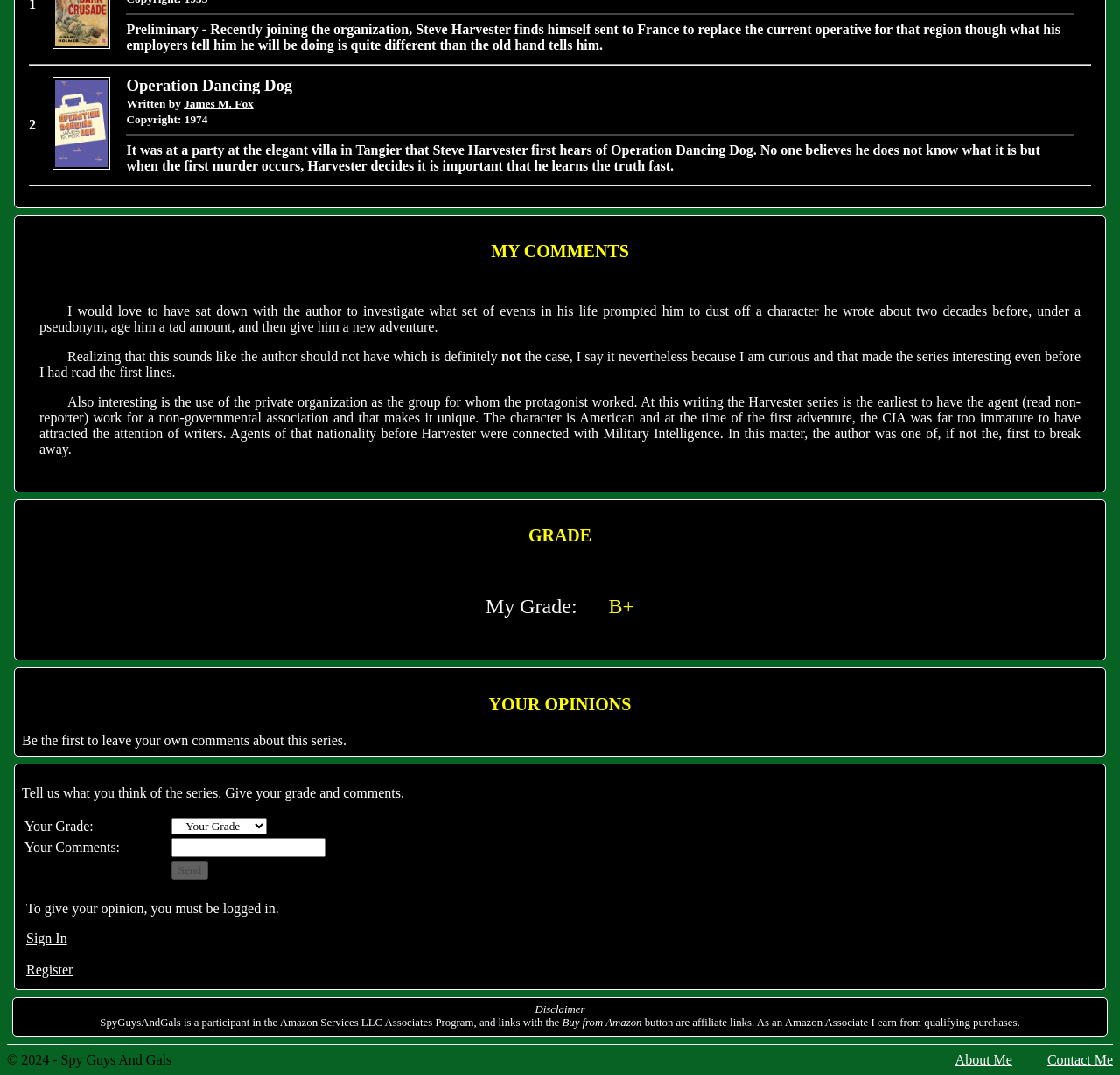Respond with a single word or phrase:
What is the grade given by the reviewer?

B+